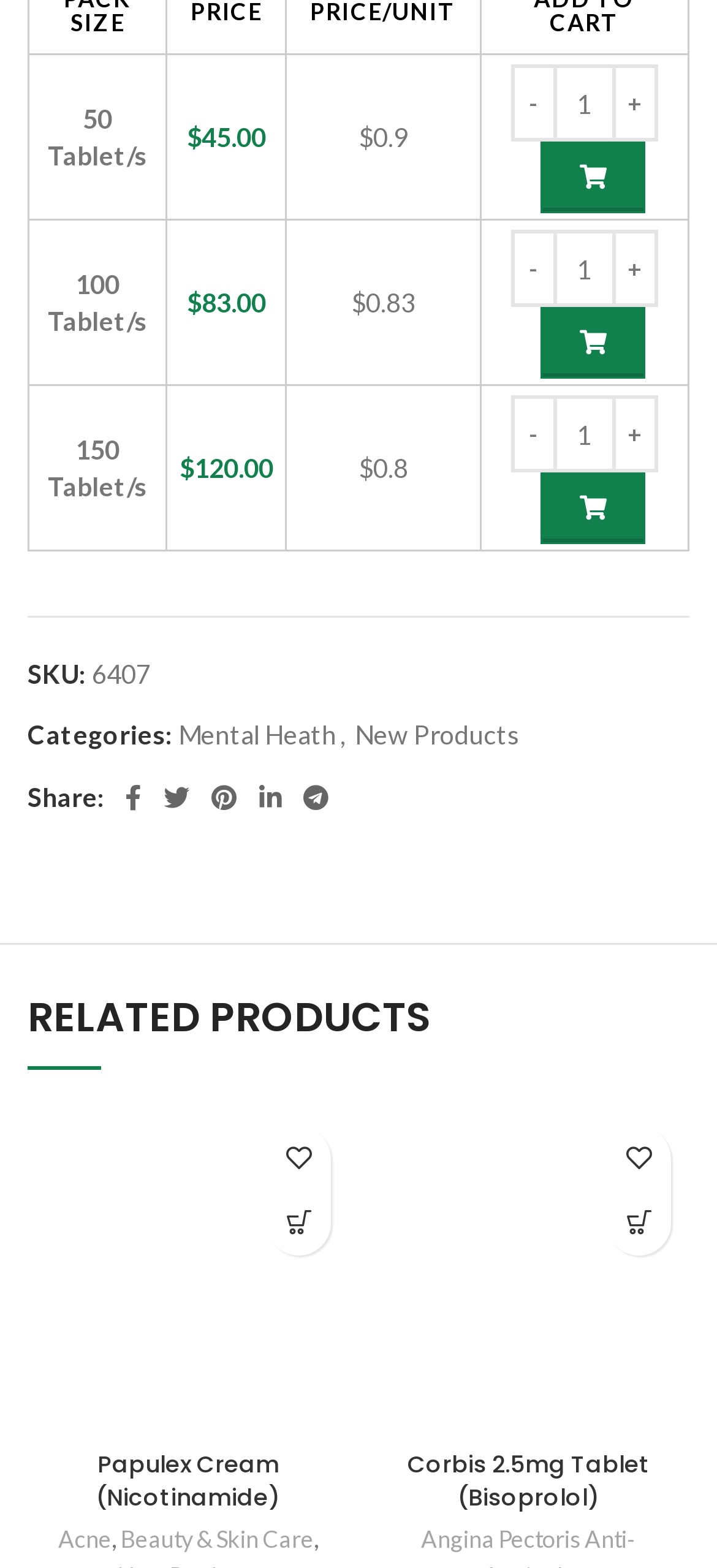Determine the bounding box coordinates of the clickable element necessary to fulfill the instruction: "Click the 'Facebook social link' to share on Facebook". Provide the coordinates as four float numbers within the 0 to 1 range, i.e., [left, top, right, bottom].

[0.159, 0.494, 0.213, 0.524]